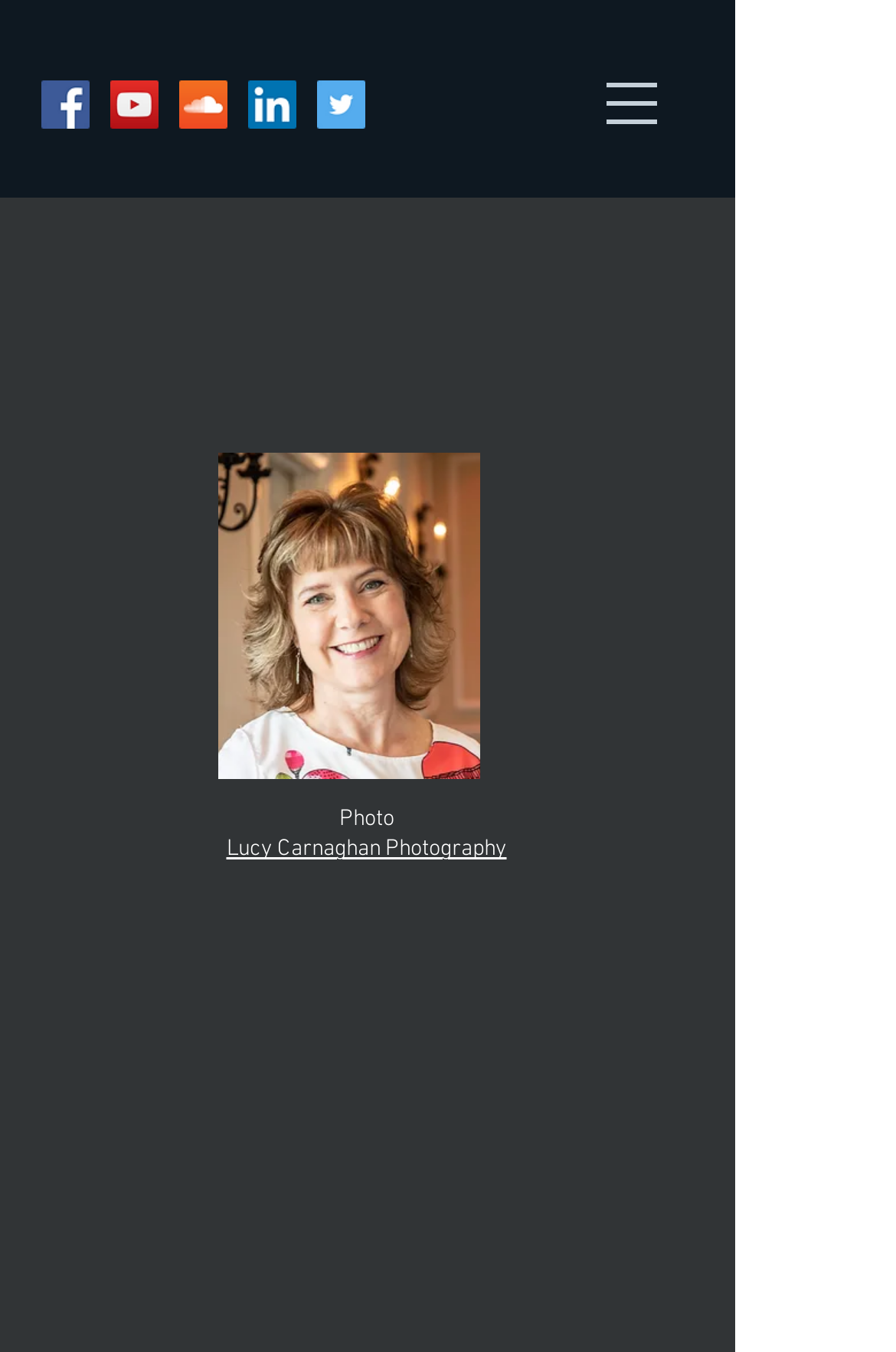Reply to the question below using a single word or brief phrase:
What is Debra Skeen's occasional activity?

Performing live